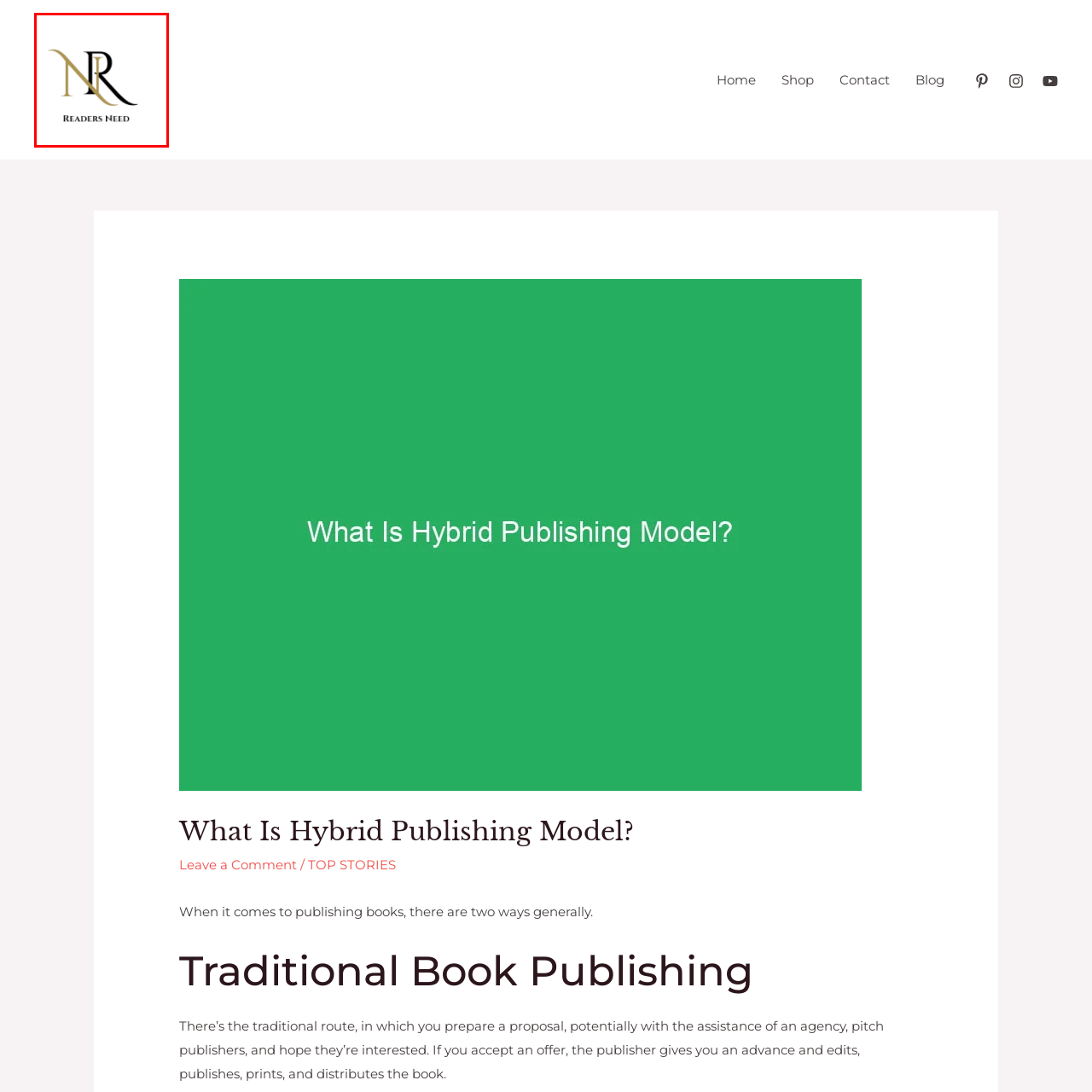What is the theme aligned with the logo's contemporary aesthetic?
Study the image highlighted with a red bounding box and respond to the question with a detailed answer.

The logo's modern design aligns with the theme of hybrid publishing, which is a contemporary and innovative approach to literary solutions, appealing to an audience interested in such solutions.